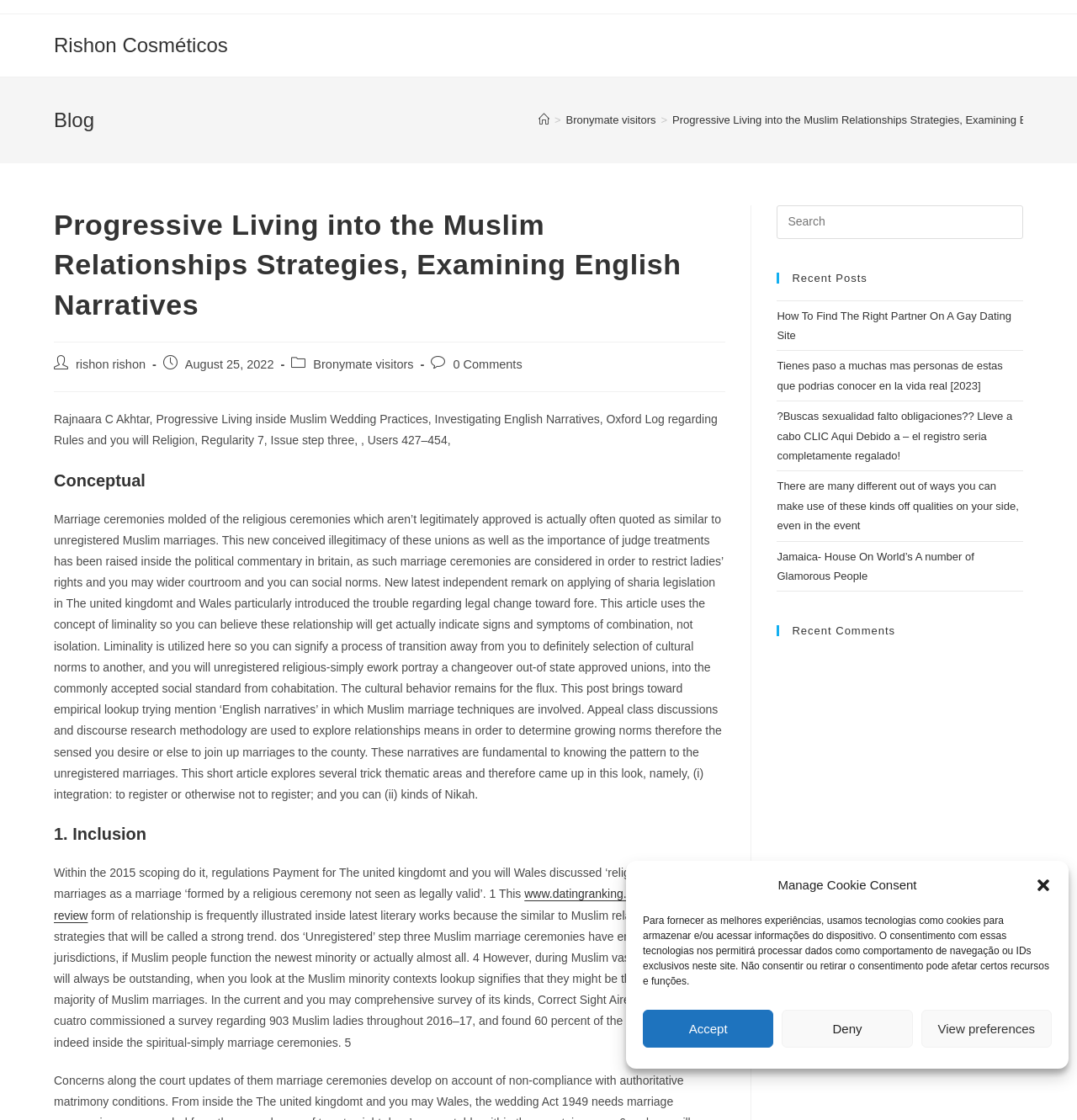Pinpoint the bounding box coordinates of the element you need to click to execute the following instruction: "Click the 'Rishon Cosméticos' link". The bounding box should be represented by four float numbers between 0 and 1, in the format [left, top, right, bottom].

[0.05, 0.03, 0.212, 0.051]